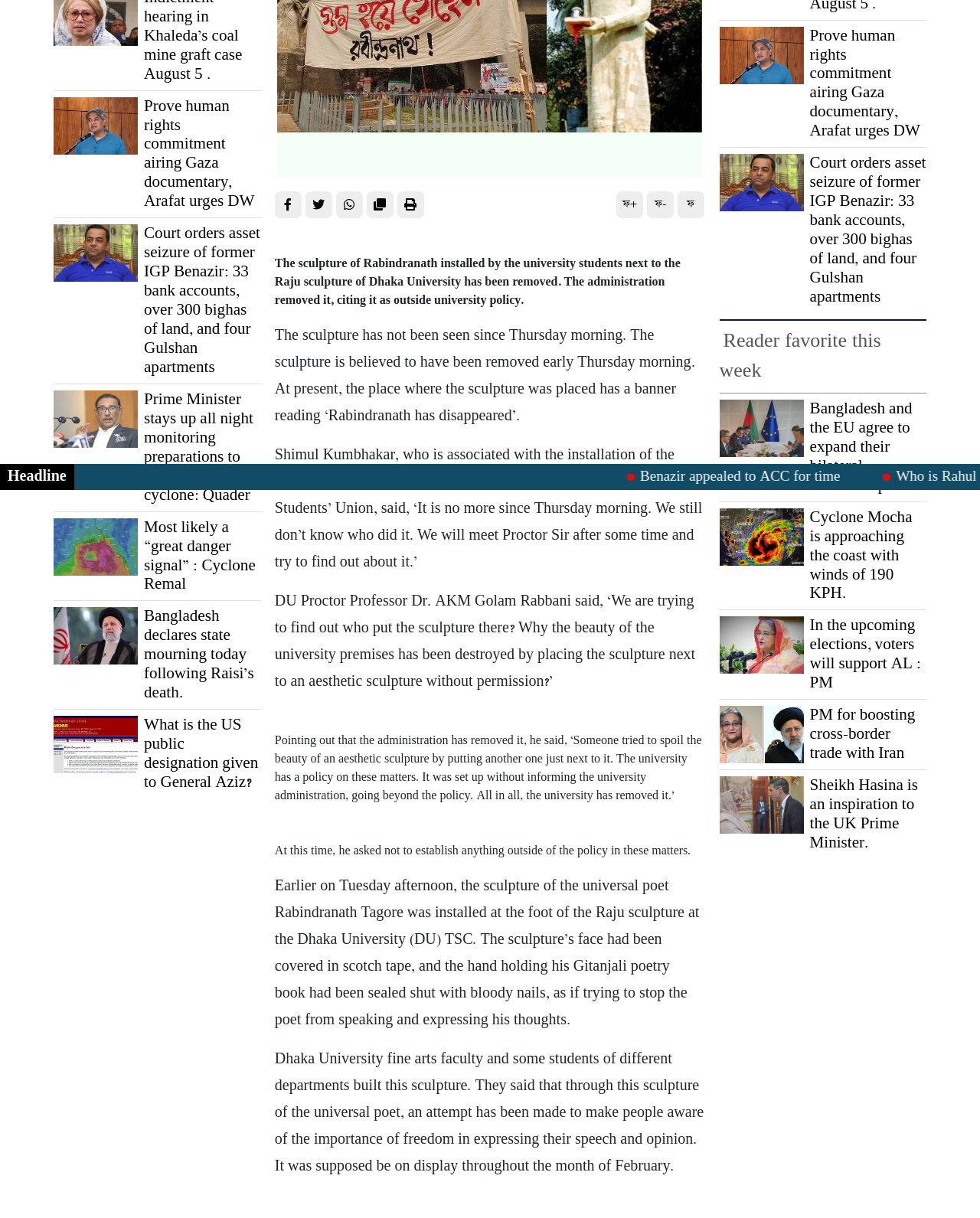Determine the bounding box of the UI element mentioned here: "Pupil Outcomes". The coordinates must be in the format [left, top, right, bottom] with values ranging from 0 to 1.

None